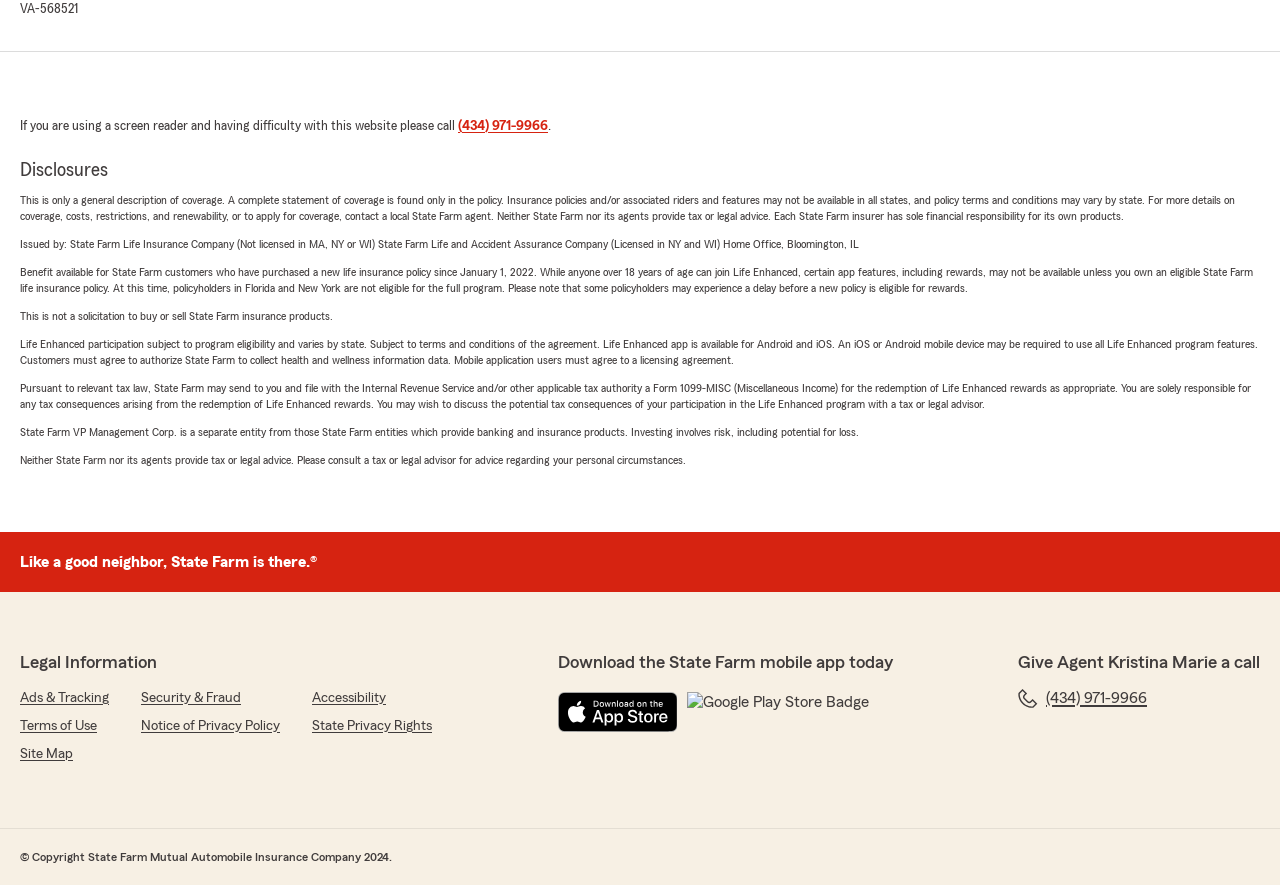What is the name of the insurance company?
Please respond to the question with a detailed and thorough explanation.

The name of the insurance company can be found in the text 'Issued by: State Farm Life Insurance Company (Not licensed in MA, NY or WI) State Farm Life and Accident Assurance Company (Licensed in NY and WI) Home Office, Bloomington, IL'.